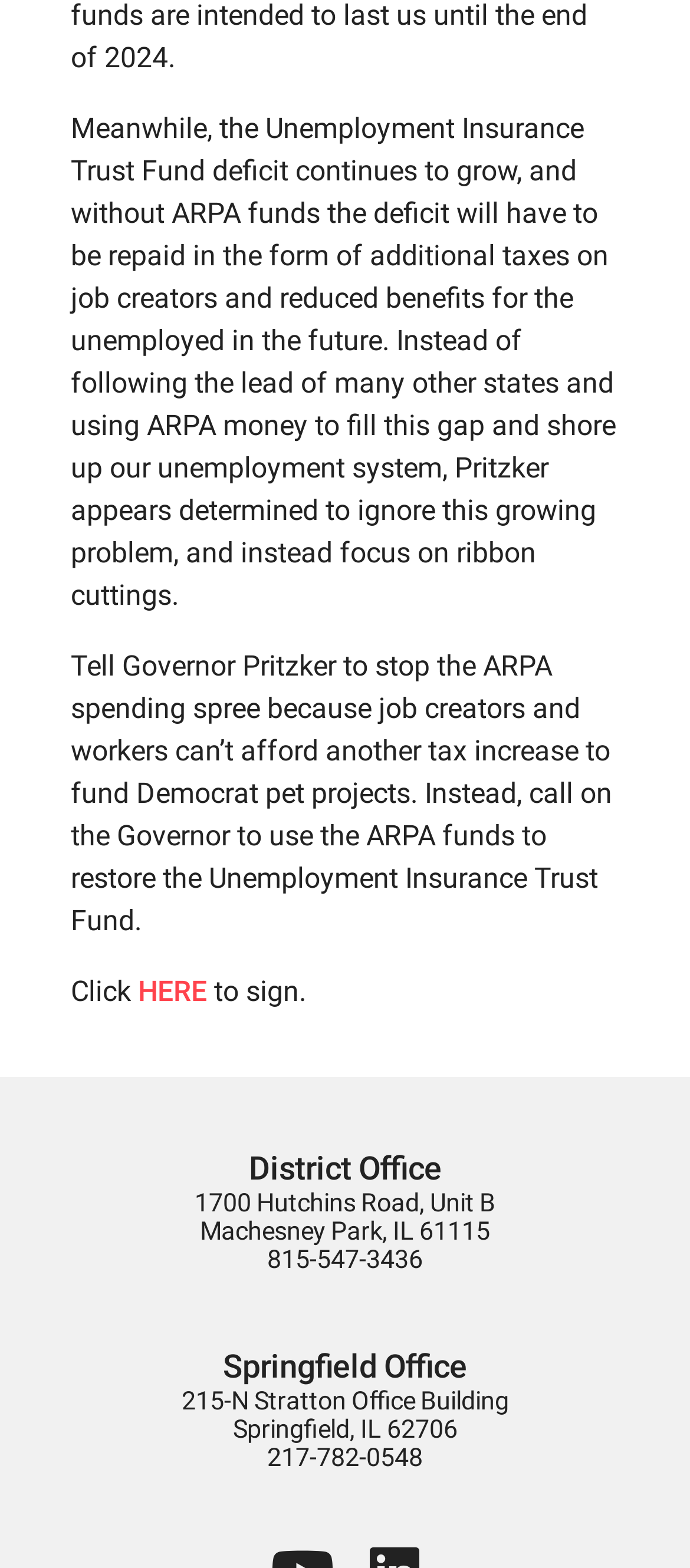Please answer the following question using a single word or phrase: 
What is the suggested solution to the Unemployment Insurance Trust Fund deficit?

Use ARPA funds